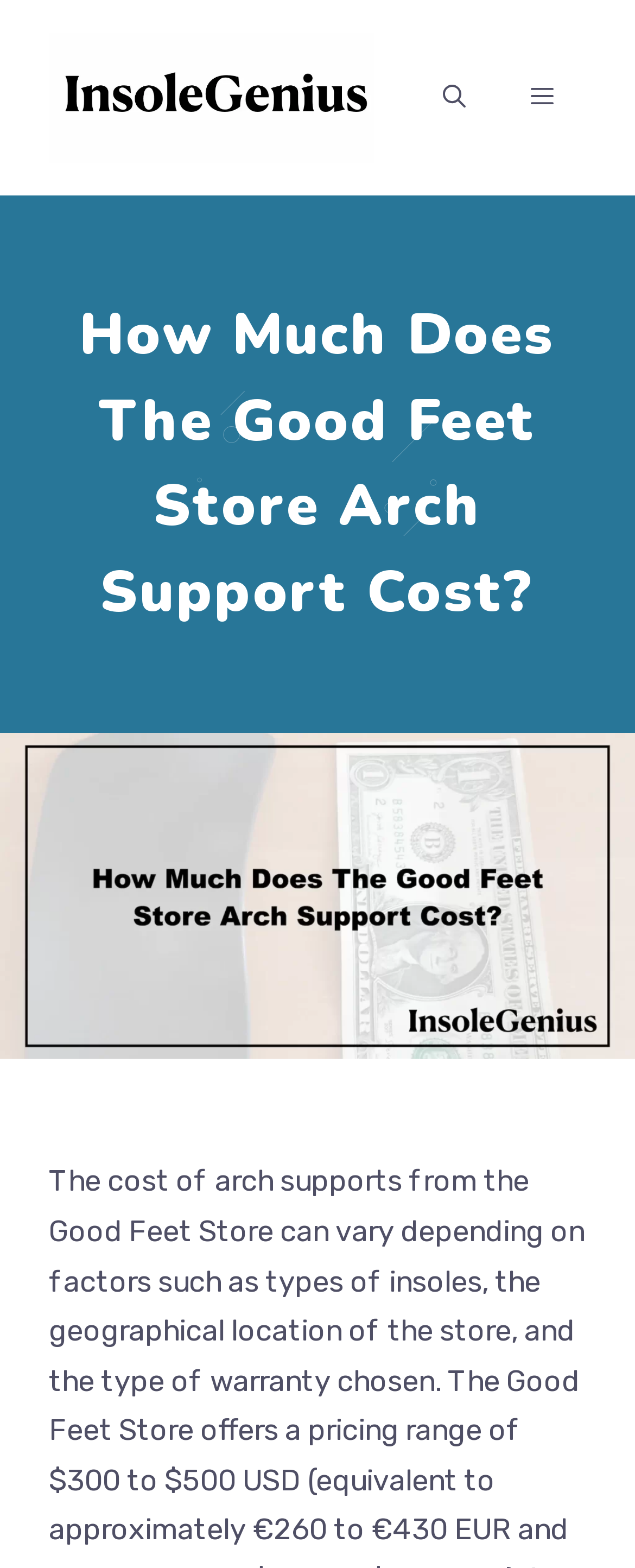Determine the main heading of the webpage and generate its text.

How Much Does The Good Feet Store Arch Support Cost?